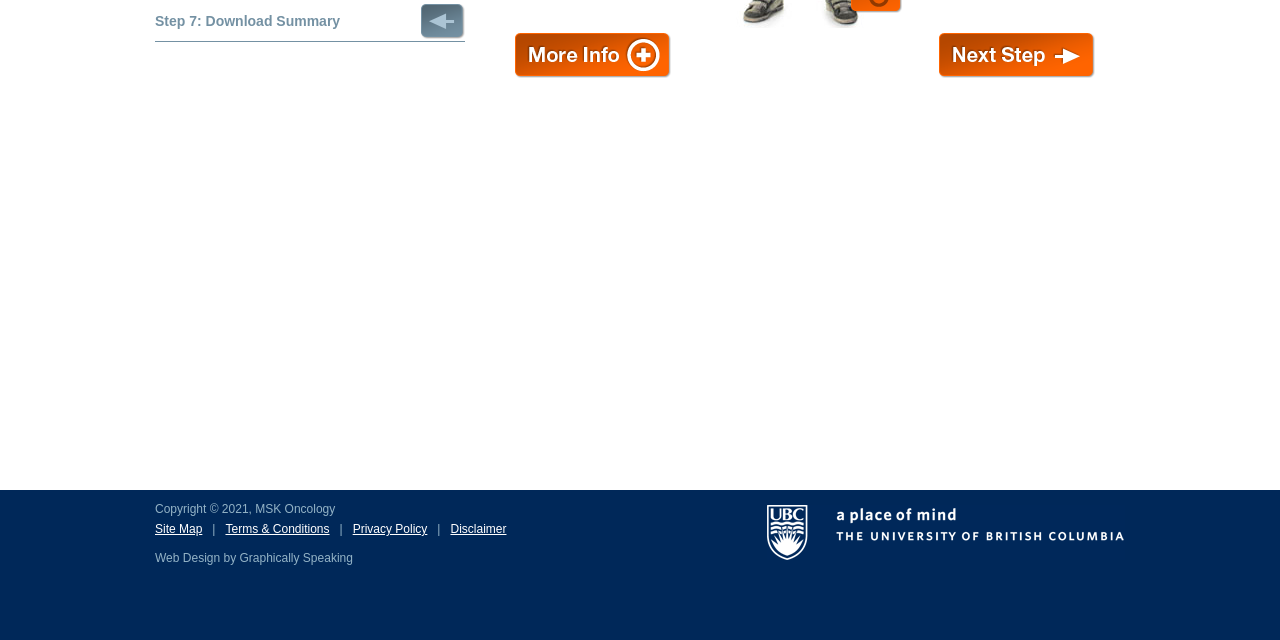Provide the bounding box coordinates, formatted as (top-left x, top-left y, bottom-right x, bottom-right y), with all values being floating point numbers between 0 and 1. Identify the bounding box of the UI element that matches the description: Disclaimer

[0.344, 0.816, 0.404, 0.838]